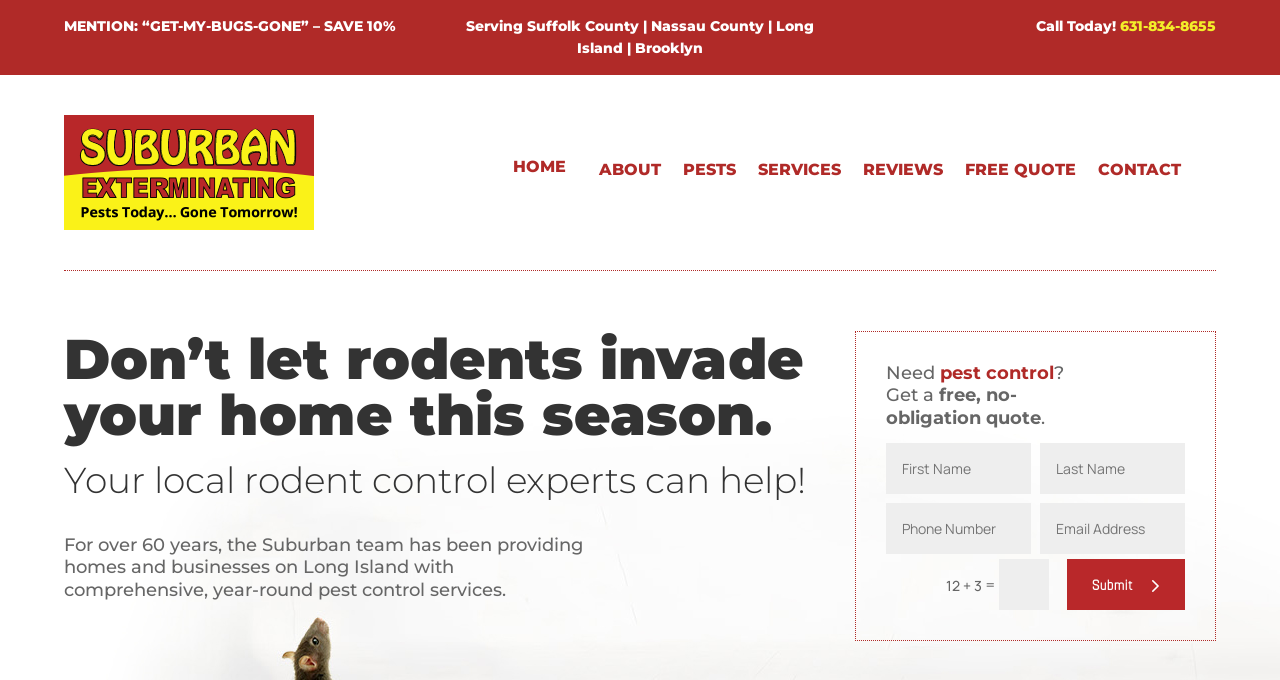Identify the bounding box coordinates of the clickable region necessary to fulfill the following instruction: "Click the HOME link". The bounding box coordinates should be four float numbers between 0 and 1, i.e., [left, top, right, bottom].

[0.401, 0.228, 0.46, 0.298]